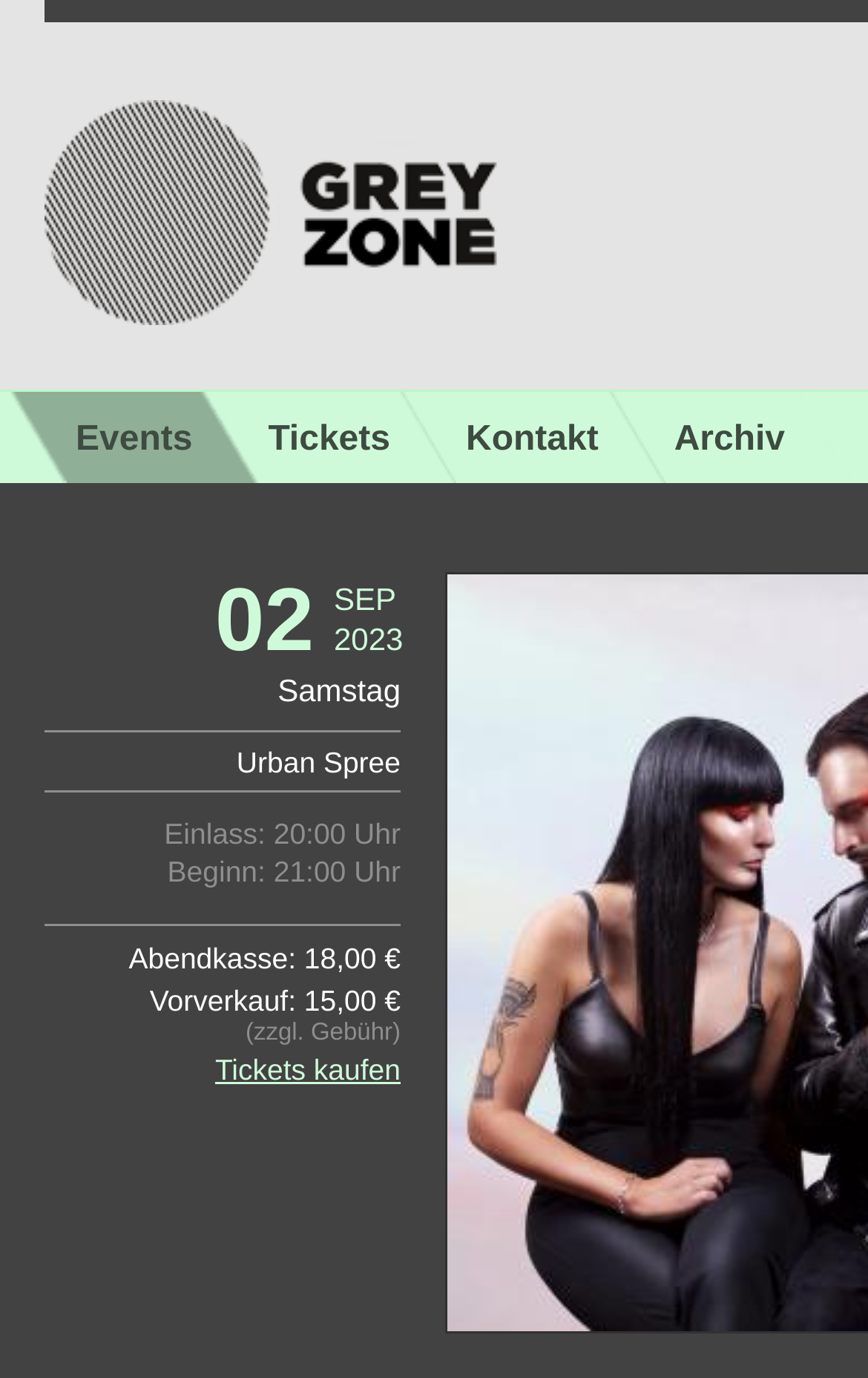Give a one-word or short phrase answer to this question: 
How much does the ticket cost at the evening box office?

18,00 €